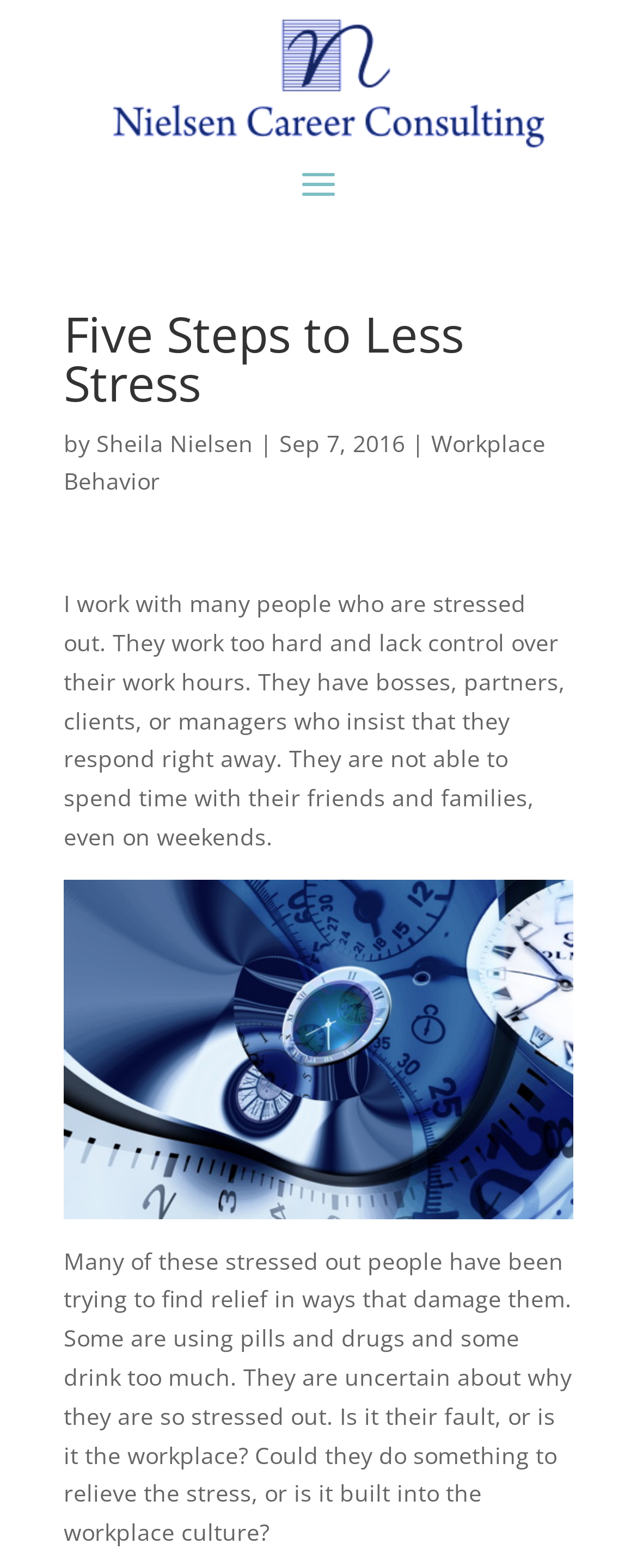Use a single word or phrase to answer the question:
What is the date of the article?

Sep 7, 2016